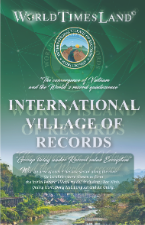Detail the scene depicted in the image with as much precision as possible.

The image showcases a promotional graphic for the "International Village of Records," presented under the auspices of World Times Land. The design features a serene landscape that emphasizes nature, possibly representing the global reach and environmental commitment of the initiative. Prominently placed at the top is the logo of World Times Land, which likely signifies its role as an overarching organization. The caption highlights the village's aim to bring communities together to celebrate and document records from around the world, as indicated by the engaging text and visual elements that suggest a connection to shared heritage and collective memory. This initiative fosters awareness and appreciation for diverse cultural contributions while promoting global collaboration in archiving unique records.